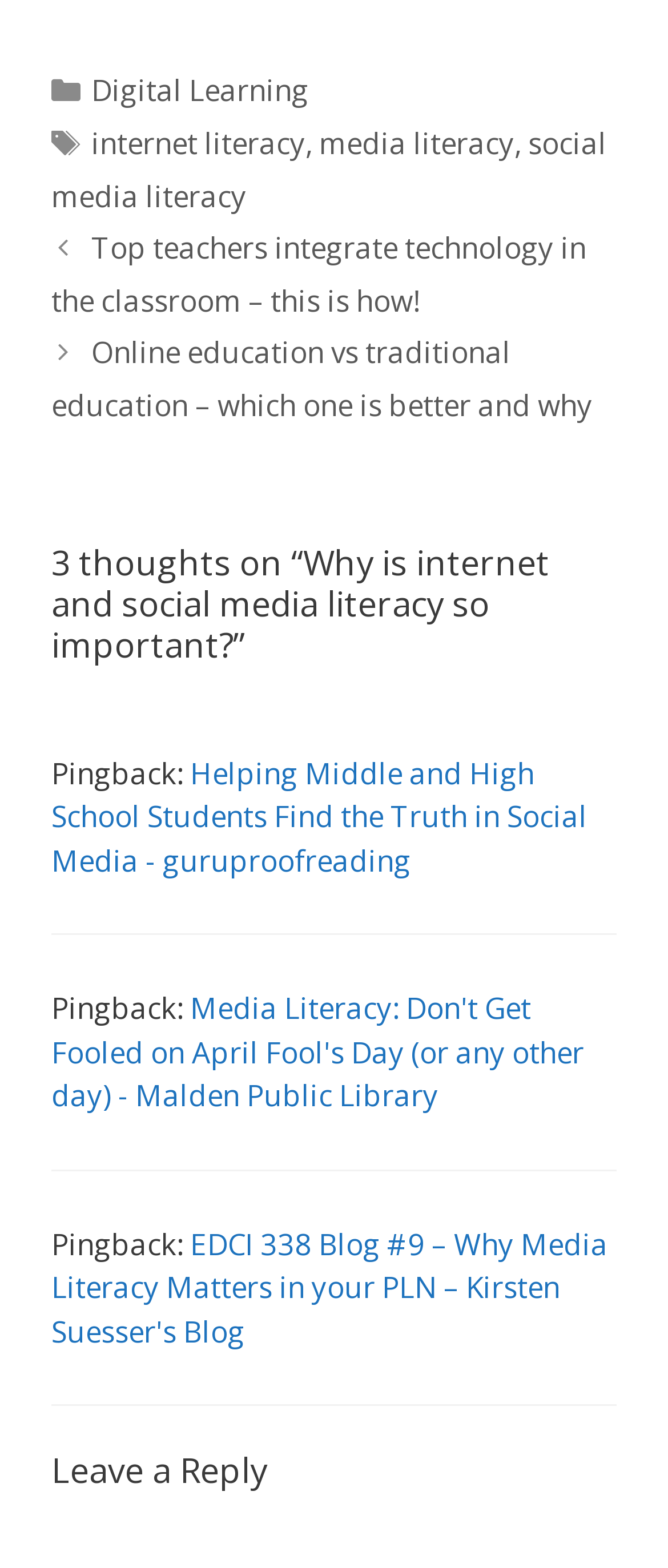Find the bounding box coordinates for the area that should be clicked to accomplish the instruction: "Leave a reply".

[0.077, 0.925, 0.923, 0.952]